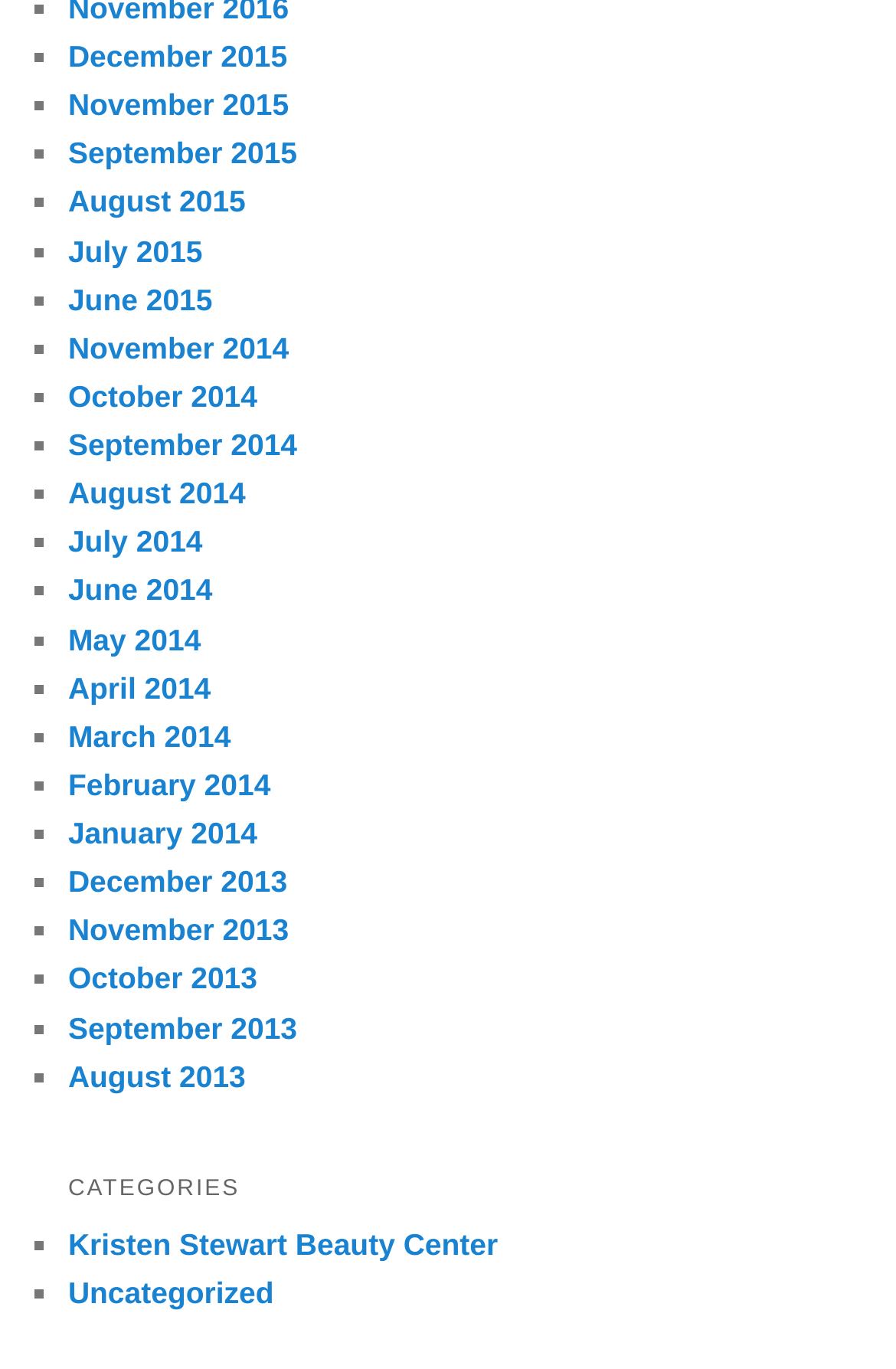Provide the bounding box coordinates of the UI element that matches the description: "September 2013".

[0.076, 0.738, 0.332, 0.763]